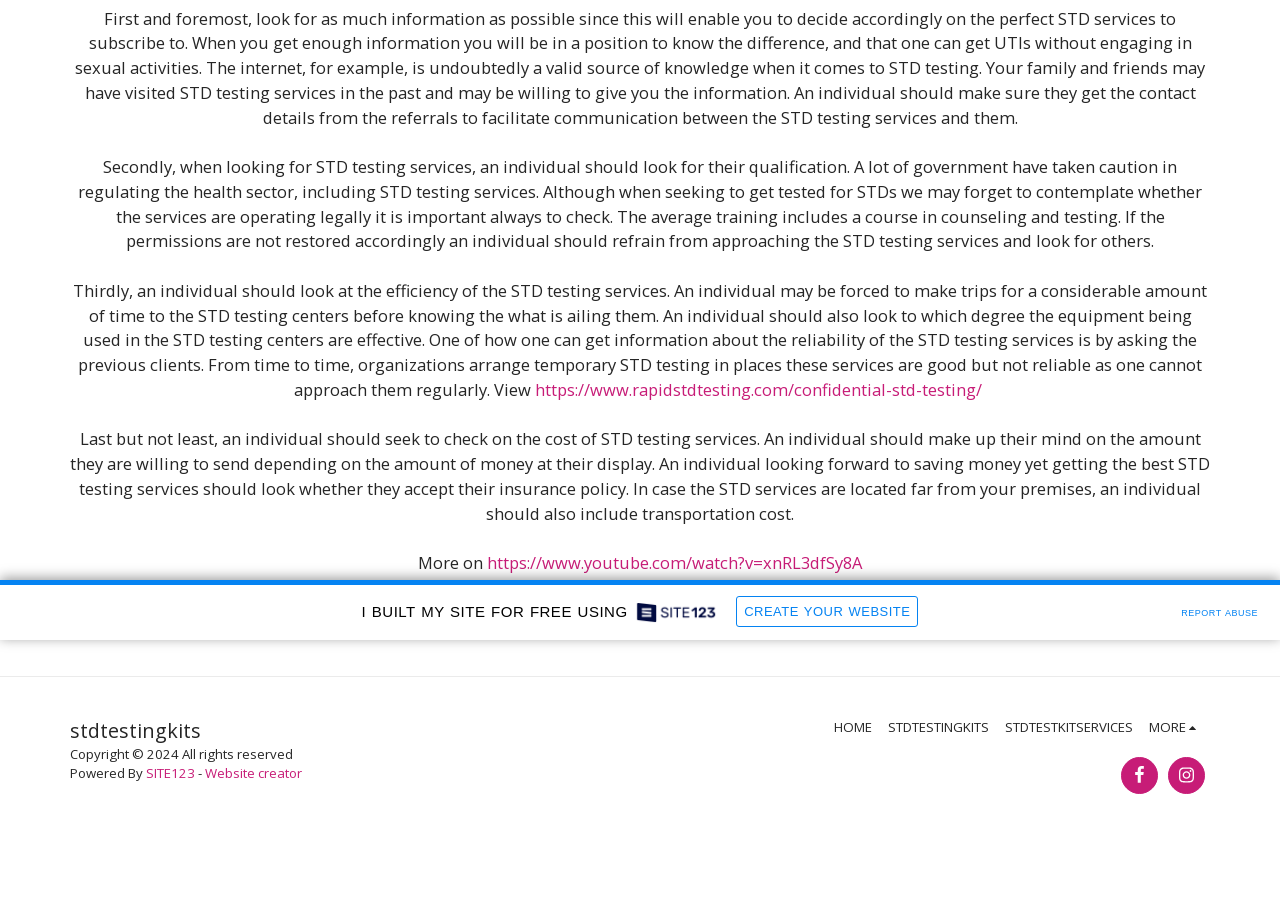Provide the bounding box coordinates of the HTML element this sentence describes: "SITE123".

[0.114, 0.84, 0.152, 0.86]